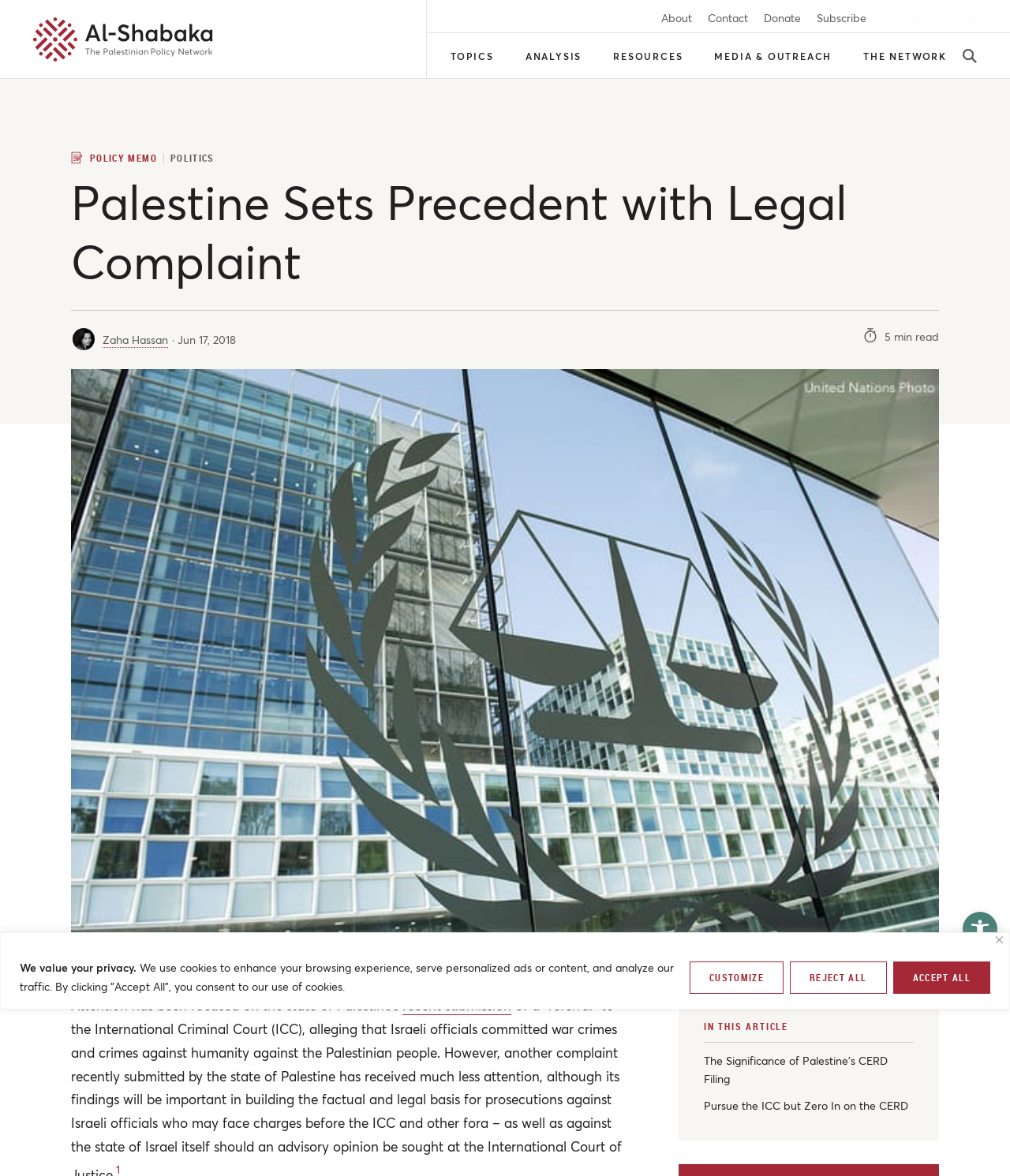Find the bounding box coordinates of the area to click in order to follow the instruction: "Read the policy memo".

[0.089, 0.127, 0.155, 0.142]